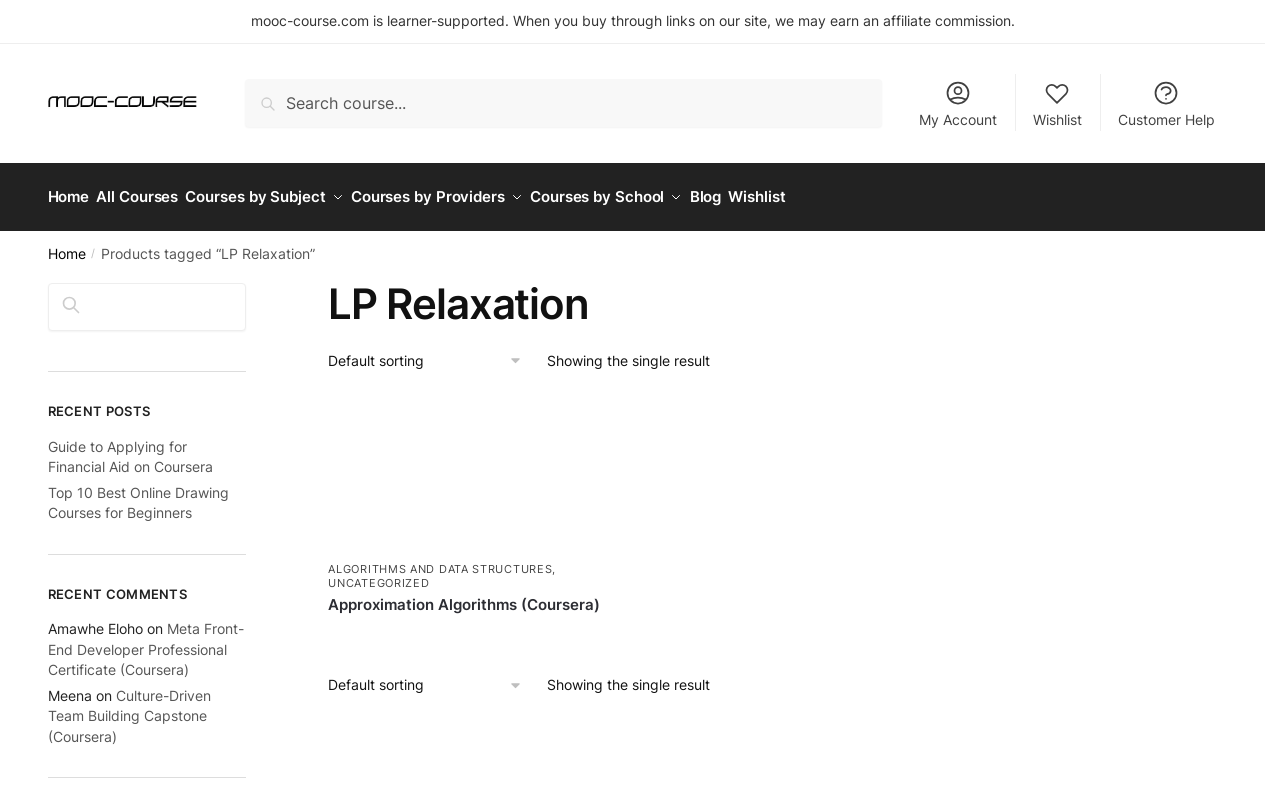What is the text above the 'Search for:' label?
Answer the question in a detailed and comprehensive manner.

The text above the 'Search for:' label is a disclaimer stating that mooc-course.com is learner-supported and may earn an affiliate commission when buying through links on the site.